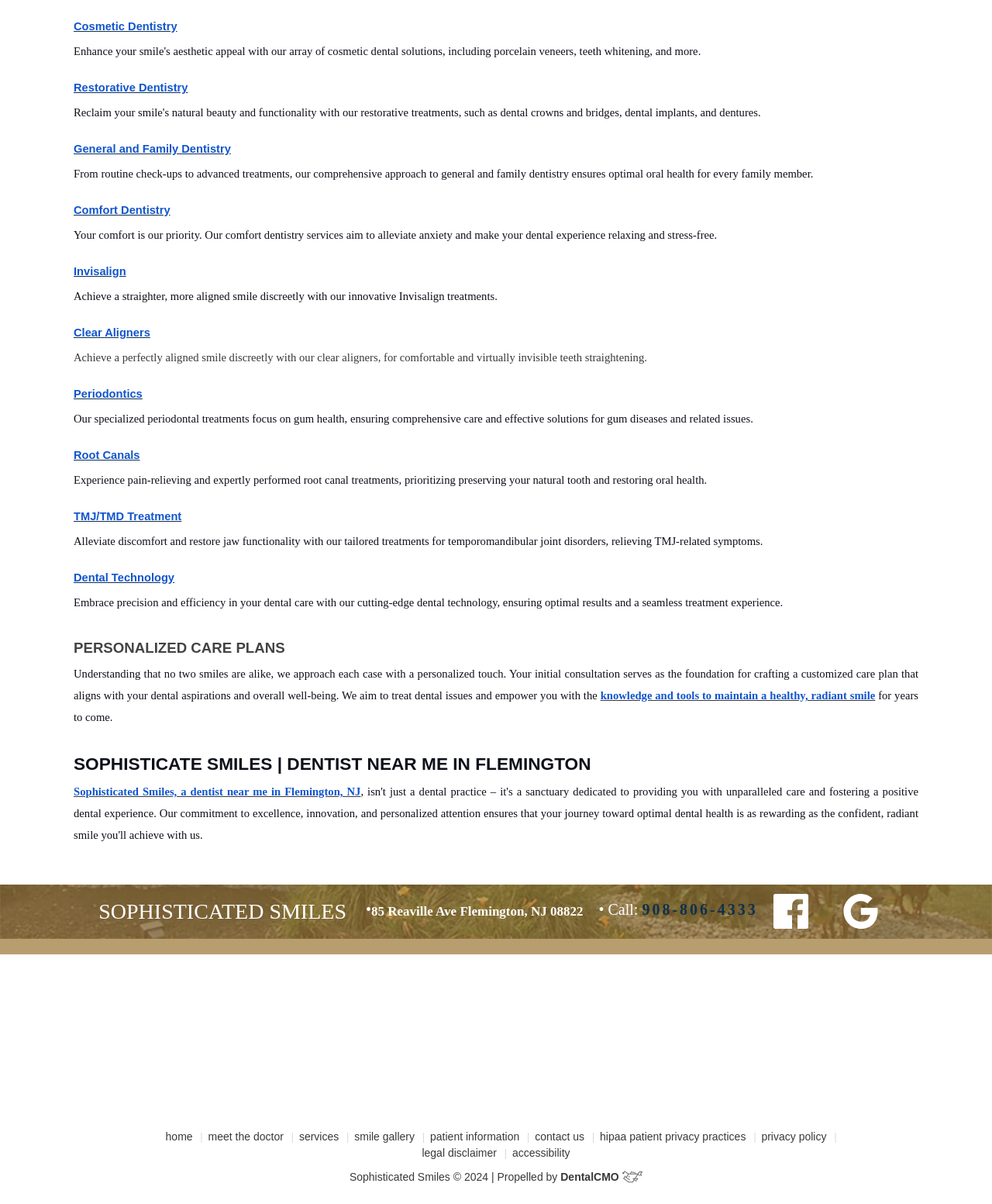Determine the bounding box coordinates of the region I should click to achieve the following instruction: "Contact Anna Kinde by email". Ensure the bounding box coordinates are four float numbers between 0 and 1, i.e., [left, top, right, bottom].

None